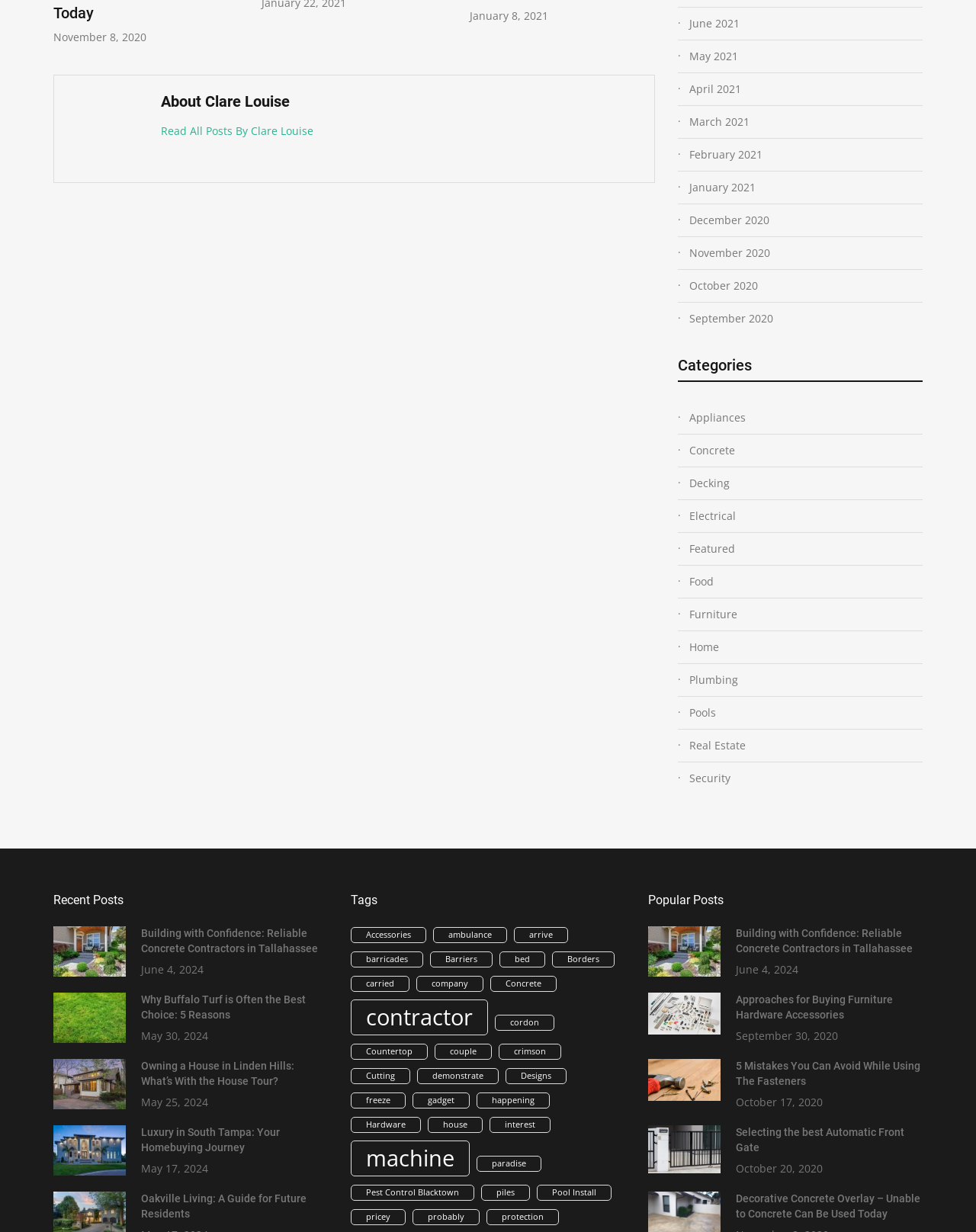Show me the bounding box coordinates of the clickable region to achieve the task as per the instruction: "Explore the category of Concrete".

[0.706, 0.358, 0.945, 0.374]